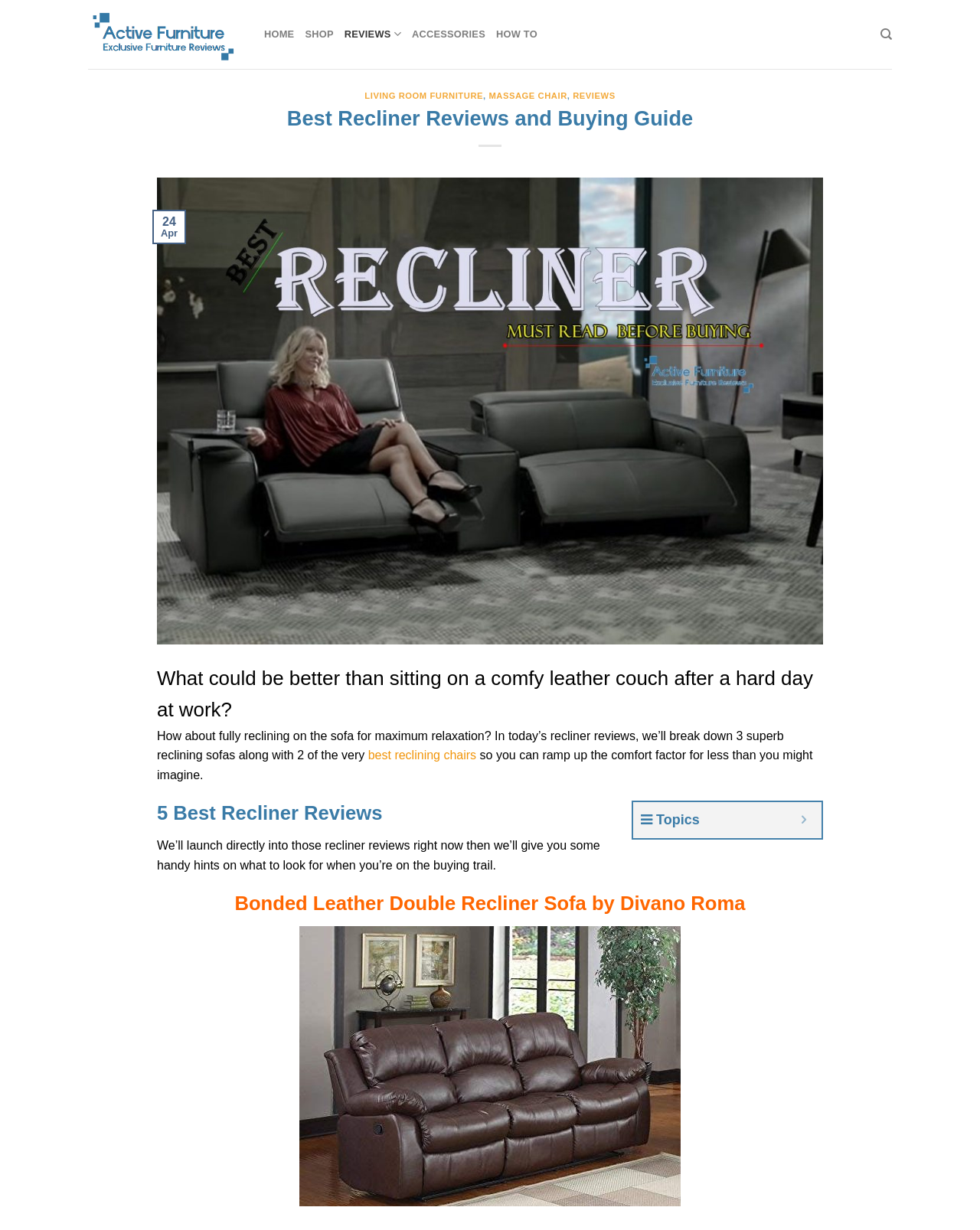Locate and provide the bounding box coordinates for the HTML element that matches this description: "Informationssysteme (ÖSTAT:1138)".

None